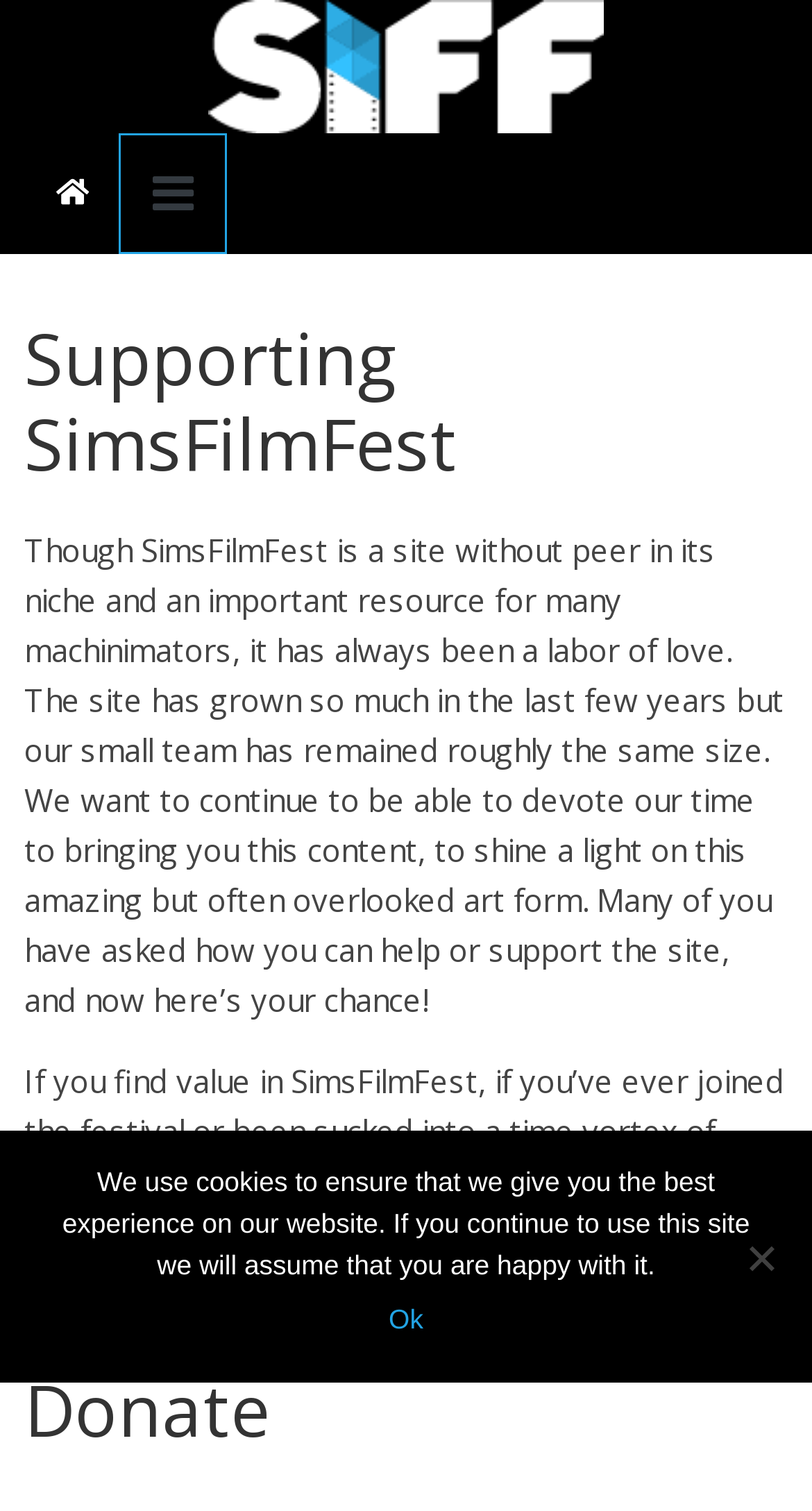Give the bounding box coordinates for this UI element: "alt="Sims International Film Festival"". The coordinates should be four float numbers between 0 and 1, arranged as [left, top, right, bottom].

[0.256, 0.001, 0.744, 0.032]